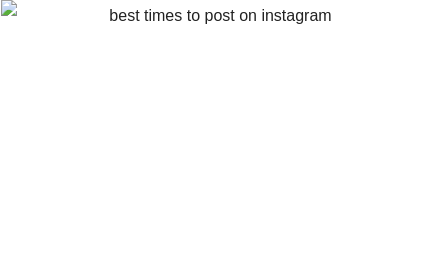Please reply to the following question with a single word or a short phrase:
What is the purpose of the image?

To enhance engagement